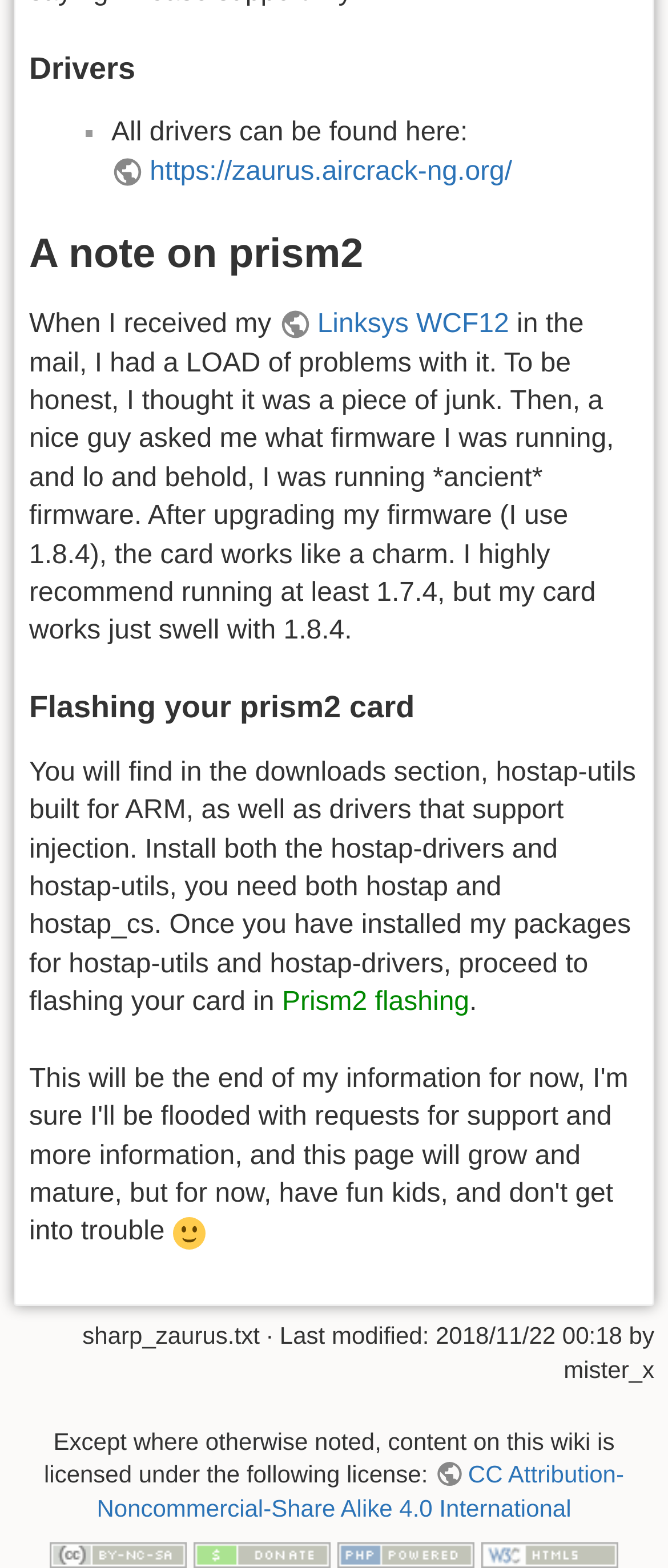Highlight the bounding box coordinates of the element that should be clicked to carry out the following instruction: "Check the license information". The coordinates must be given as four float numbers ranging from 0 to 1, i.e., [left, top, right, bottom].

[0.145, 0.932, 0.934, 0.971]